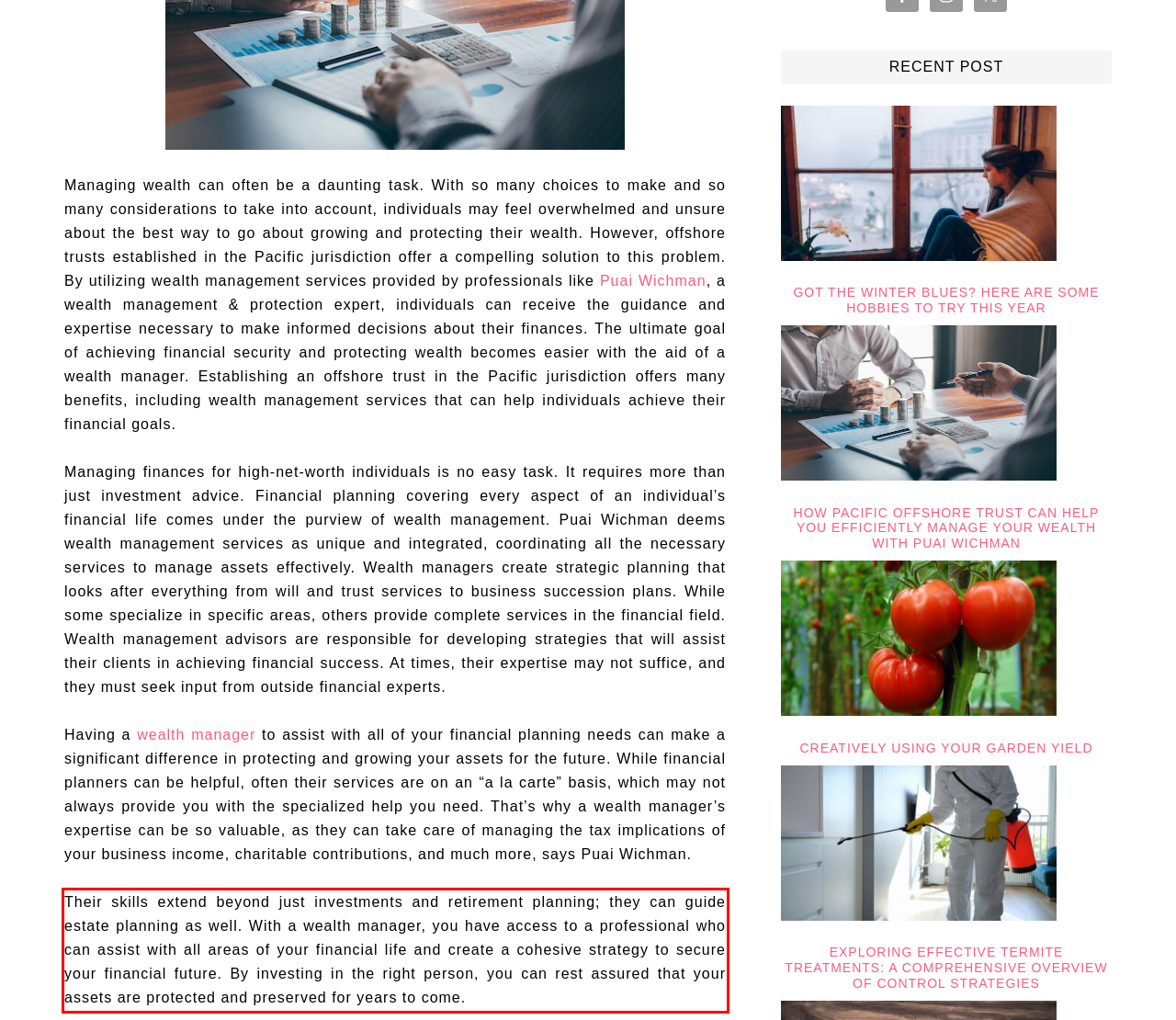Observe the screenshot of the webpage that includes a red rectangle bounding box. Conduct OCR on the content inside this red bounding box and generate the text.

Their skills extend beyond just investments and retirement planning; they can guide estate planning as well. With a wealth manager, you have access to a professional who can assist with all areas of your financial life and create a cohesive strategy to secure your financial future. By investing in the right person, you can rest assured that your assets are protected and preserved for years to come.